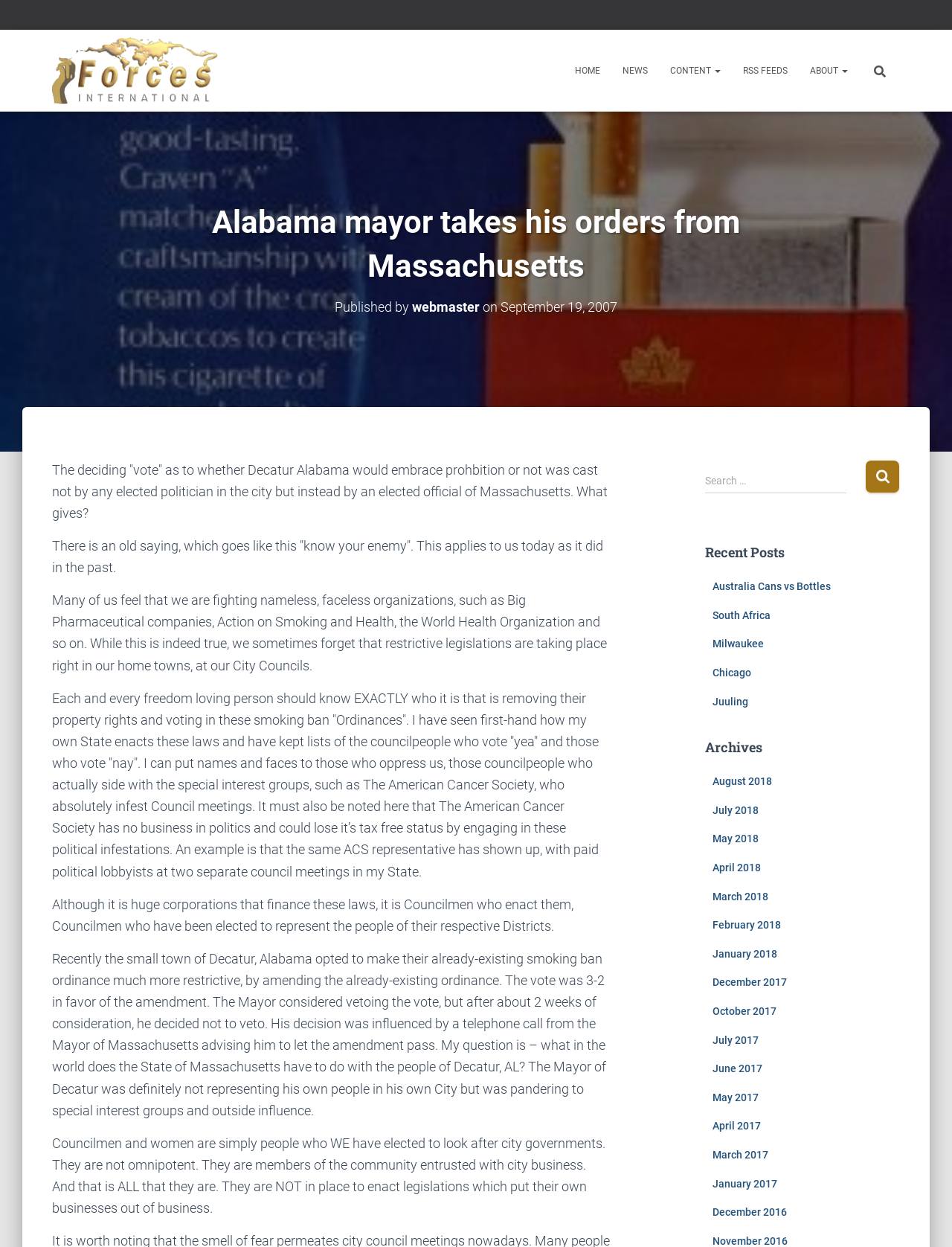Predict the bounding box of the UI element based on this description: "parent_node: Search for: value="Search"".

[0.909, 0.369, 0.945, 0.395]